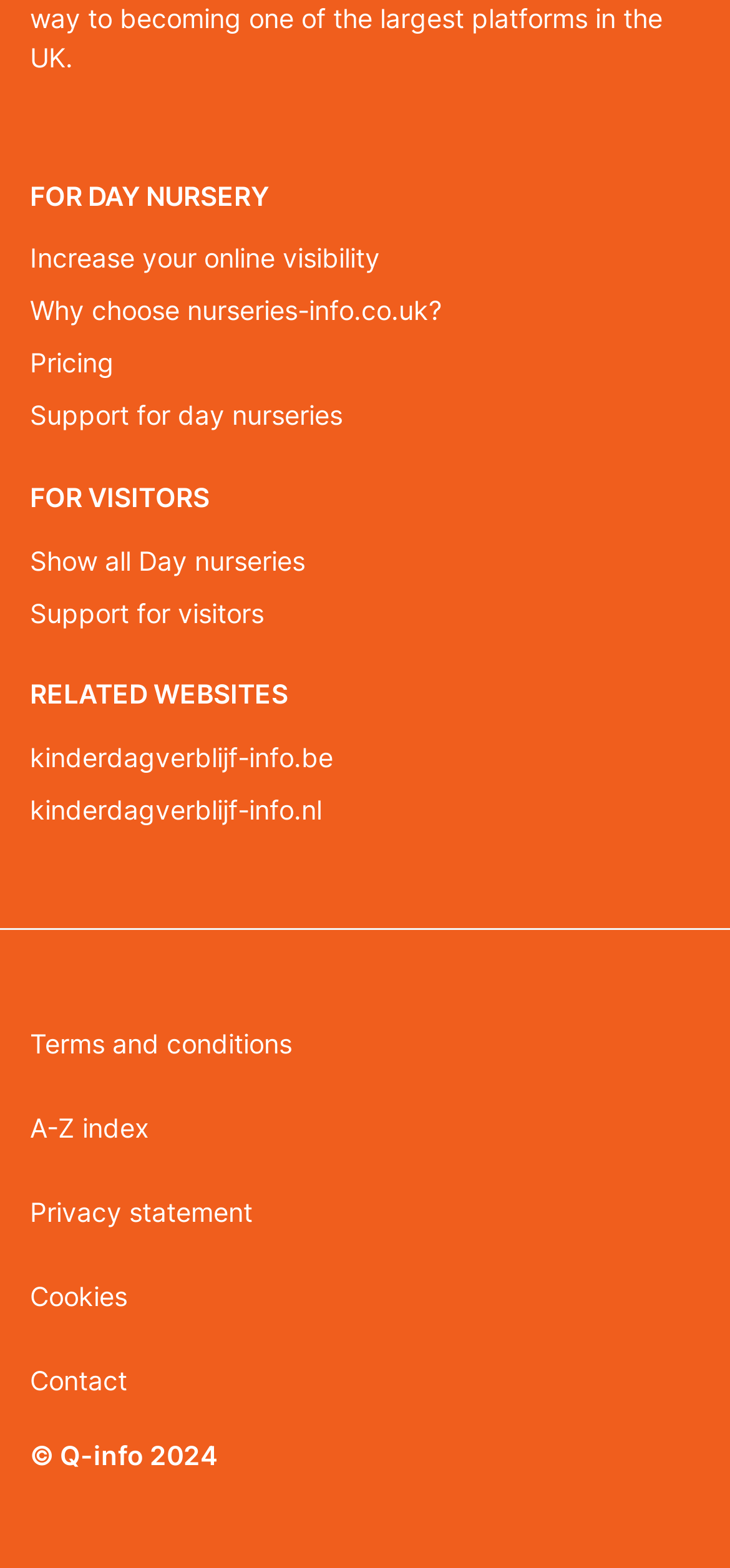Please determine the bounding box coordinates of the clickable area required to carry out the following instruction: "View all Day nurseries". The coordinates must be four float numbers between 0 and 1, represented as [left, top, right, bottom].

[0.041, 0.34, 0.959, 0.374]